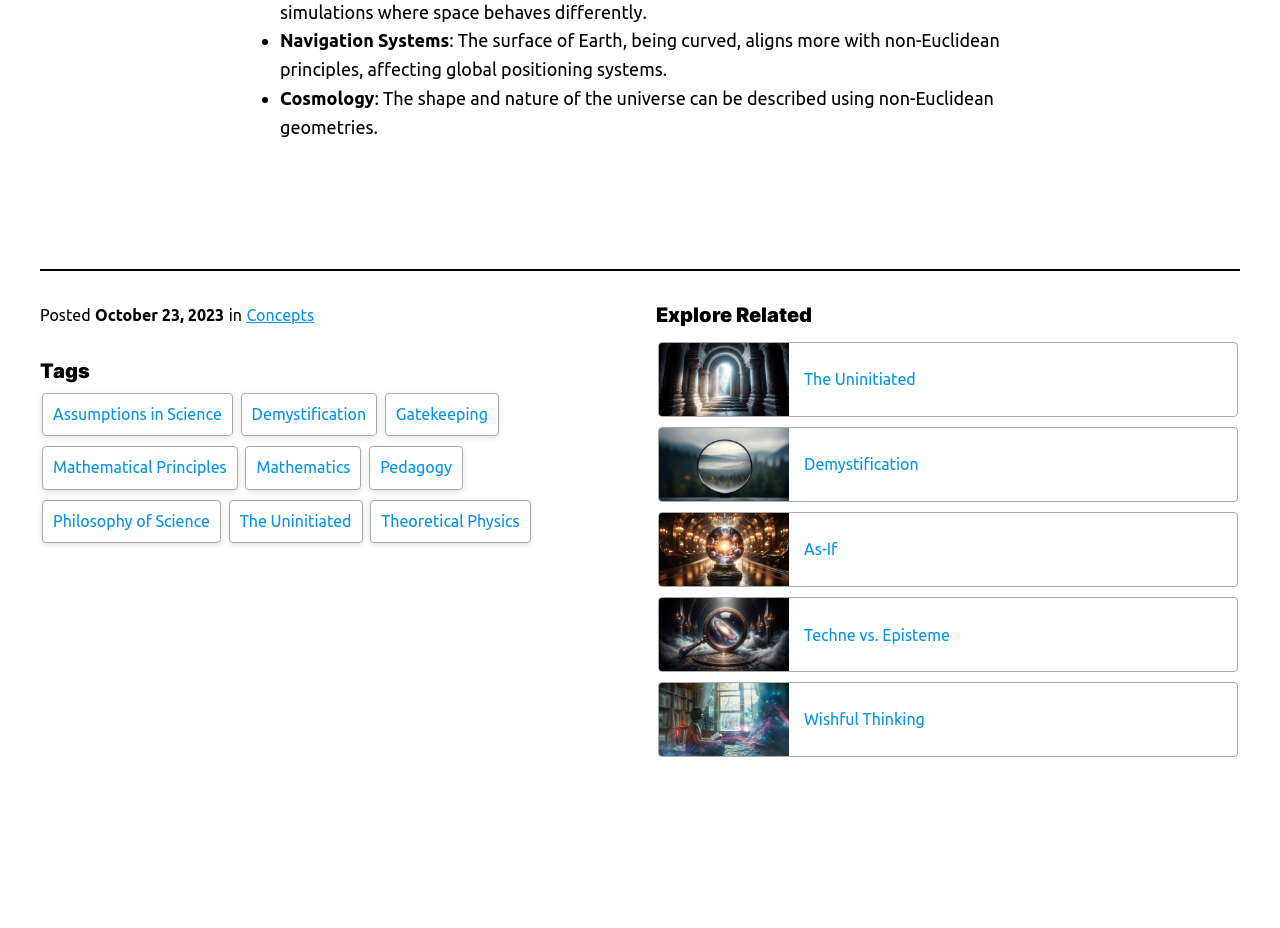Please find the bounding box coordinates of the element that must be clicked to perform the given instruction: "Read the 'Navigation Systems' description". The coordinates should be four float numbers from 0 to 1, i.e., [left, top, right, bottom].

[0.219, 0.033, 0.351, 0.054]